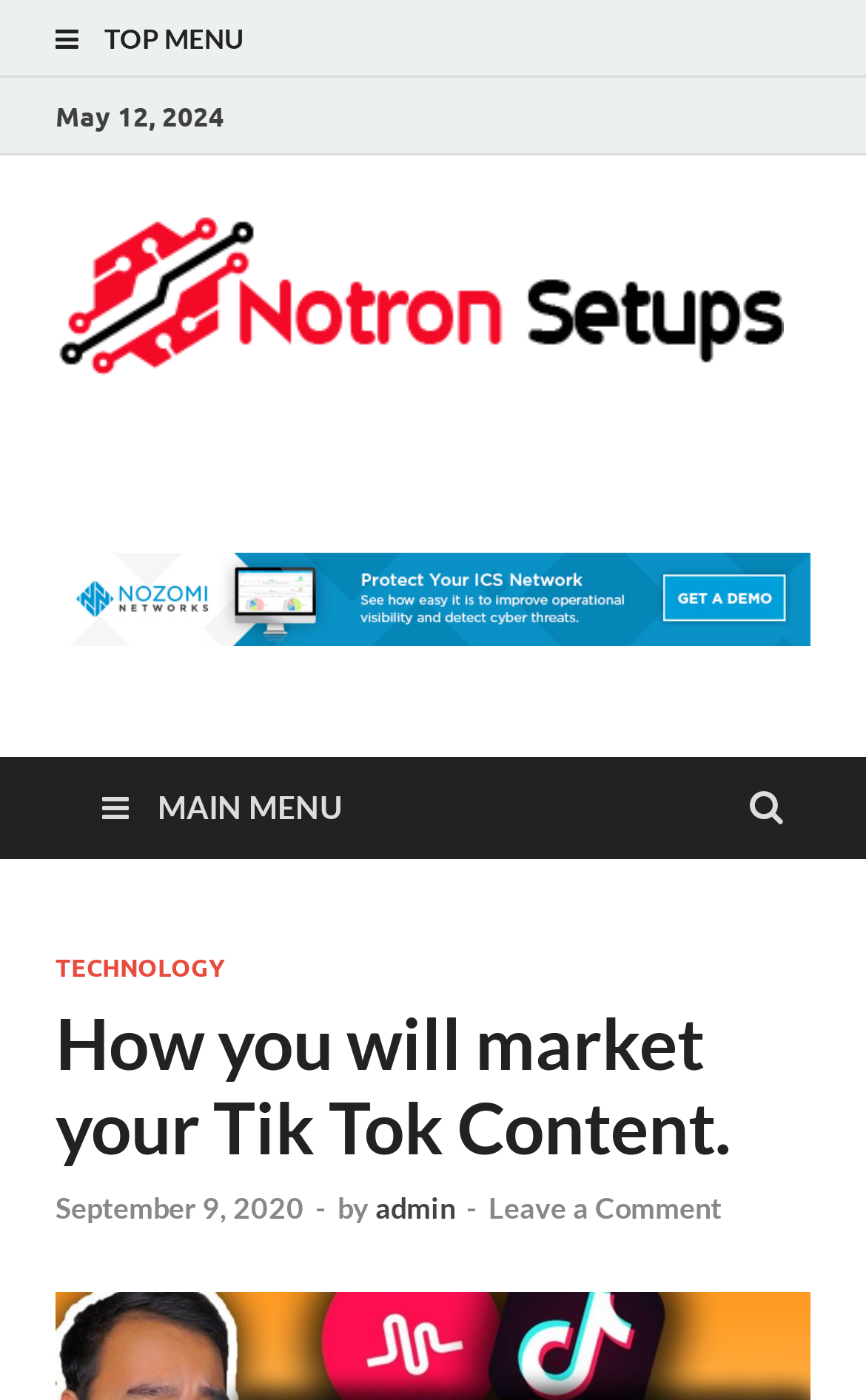Identify the bounding box coordinates of the clickable section necessary to follow the following instruction: "Go to the Notron Set Up page". The coordinates should be presented as four float numbers from 0 to 1, i.e., [left, top, right, bottom].

[0.064, 0.246, 0.905, 0.276]